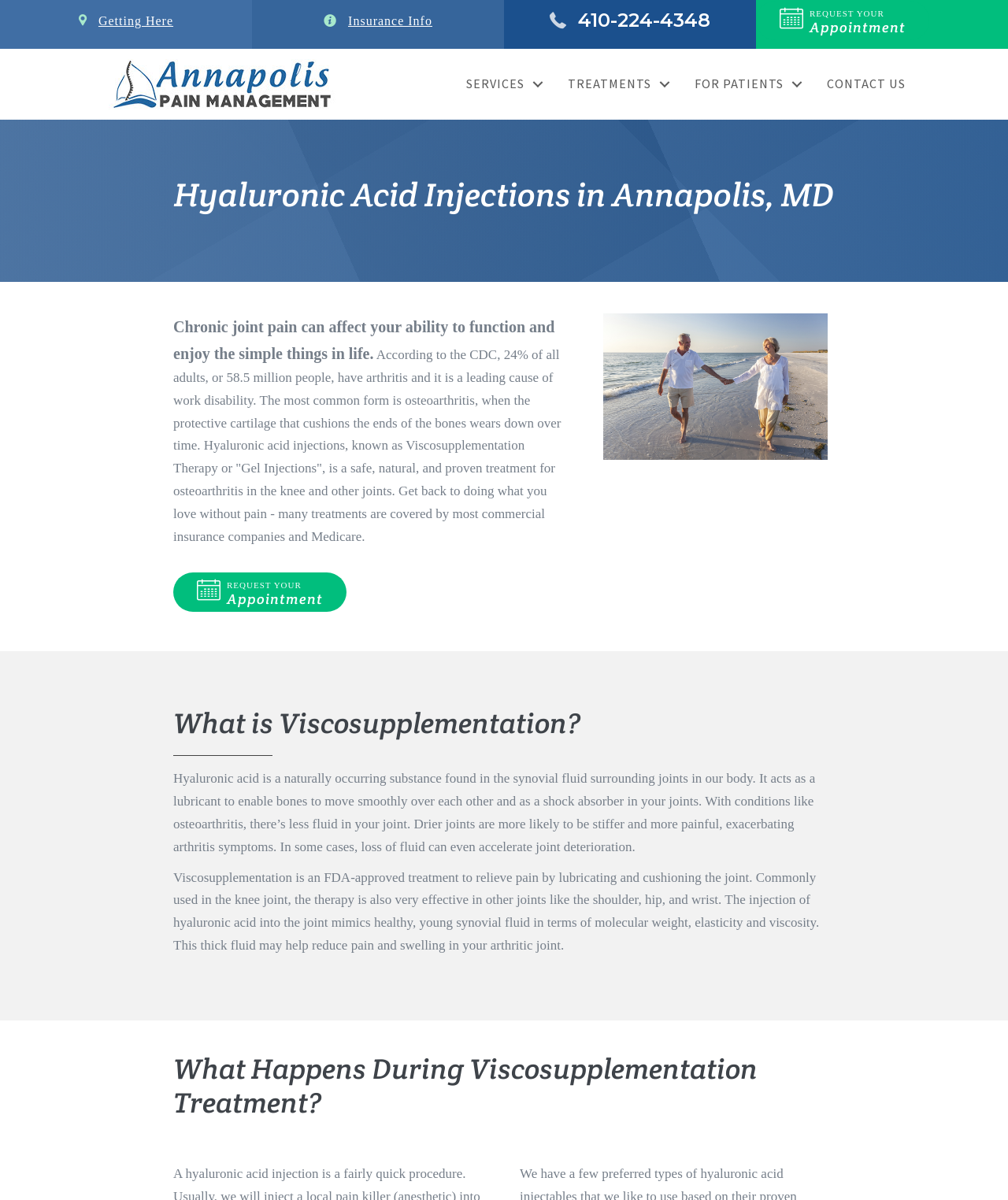What is the substance injected into the joint during Viscosupplementation Therapy?
Please provide a detailed answer to the question.

I found this information by reading the text on the webpage, which explains that Viscosupplementation Therapy involves injecting hyaluronic acid into the joint to relieve pain and swelling.